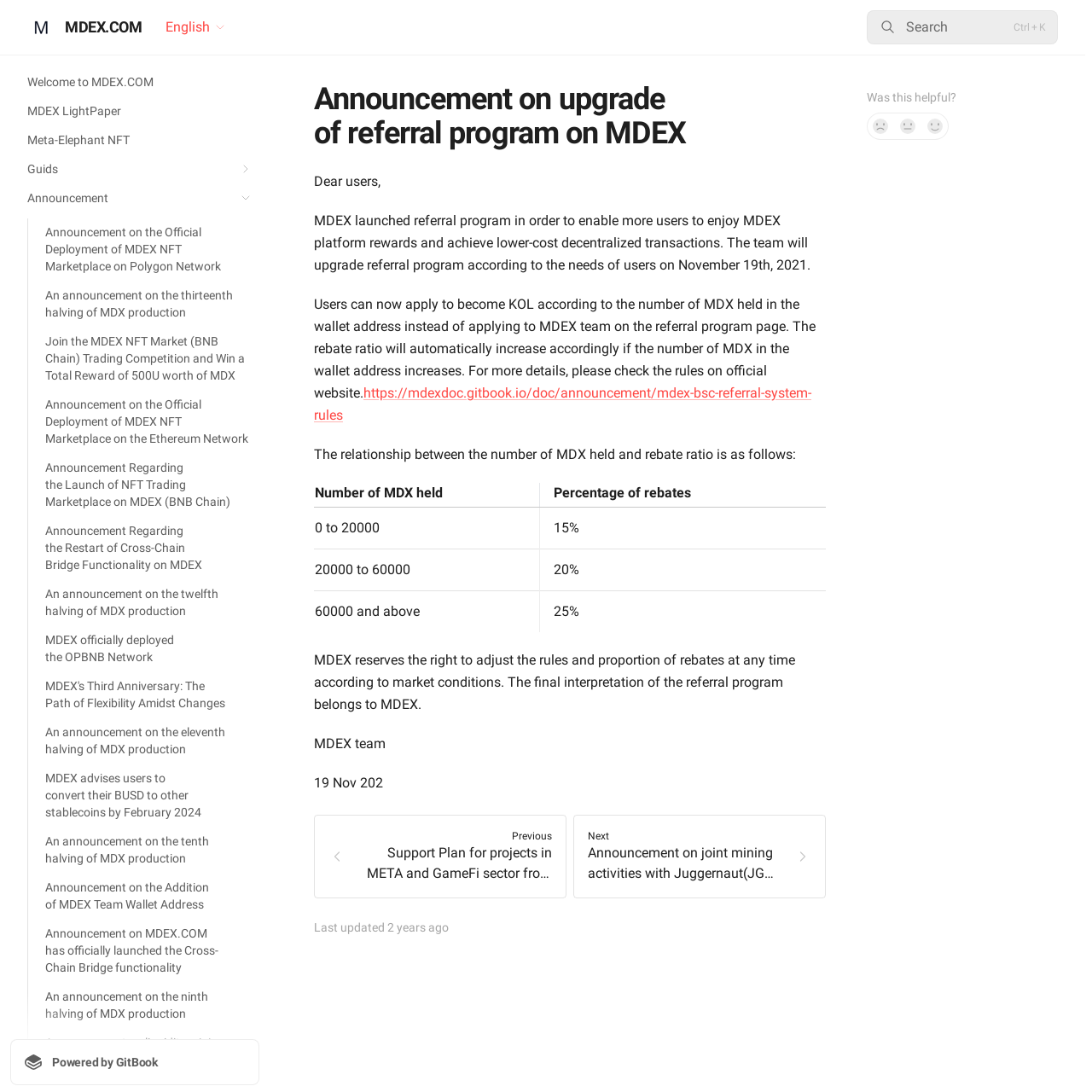Please respond to the question using a single word or phrase:
What is the language of the website?

English